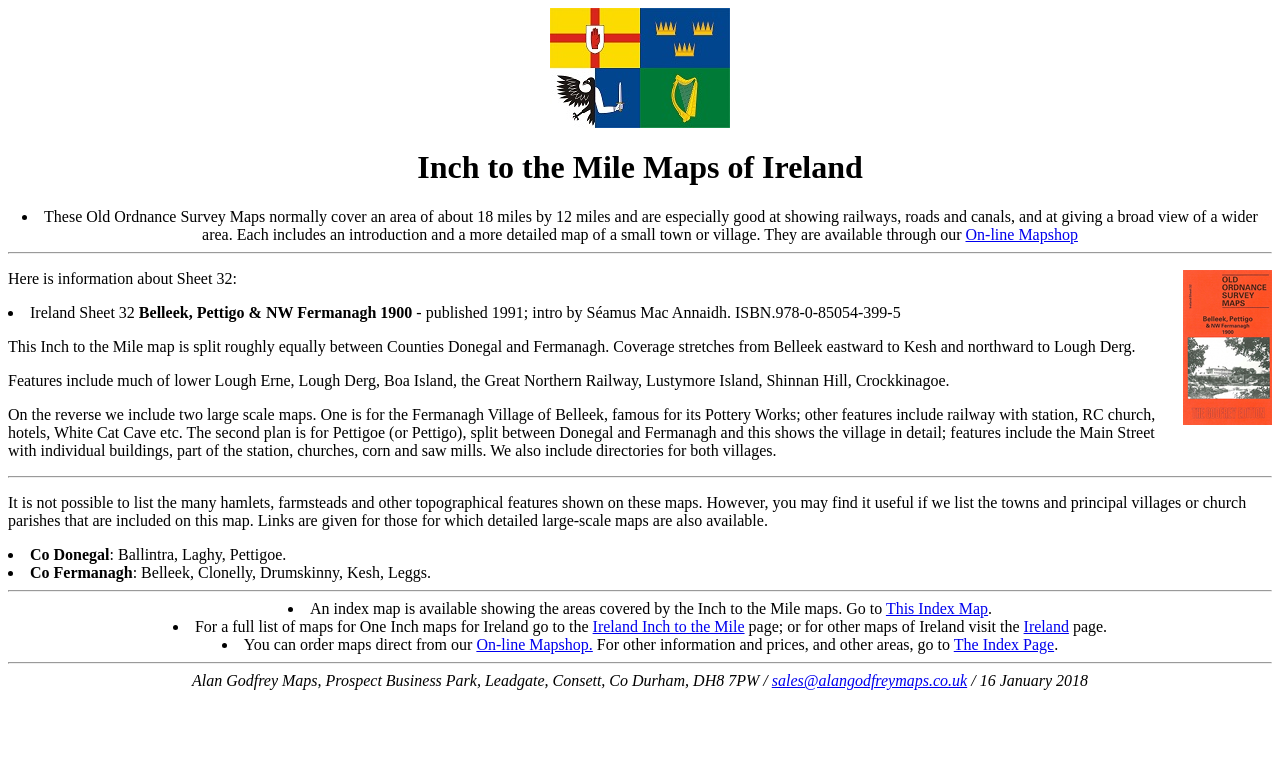Identify and provide the bounding box for the element described by: "Ireland Inch to the Mile".

[0.463, 0.808, 0.582, 0.83]